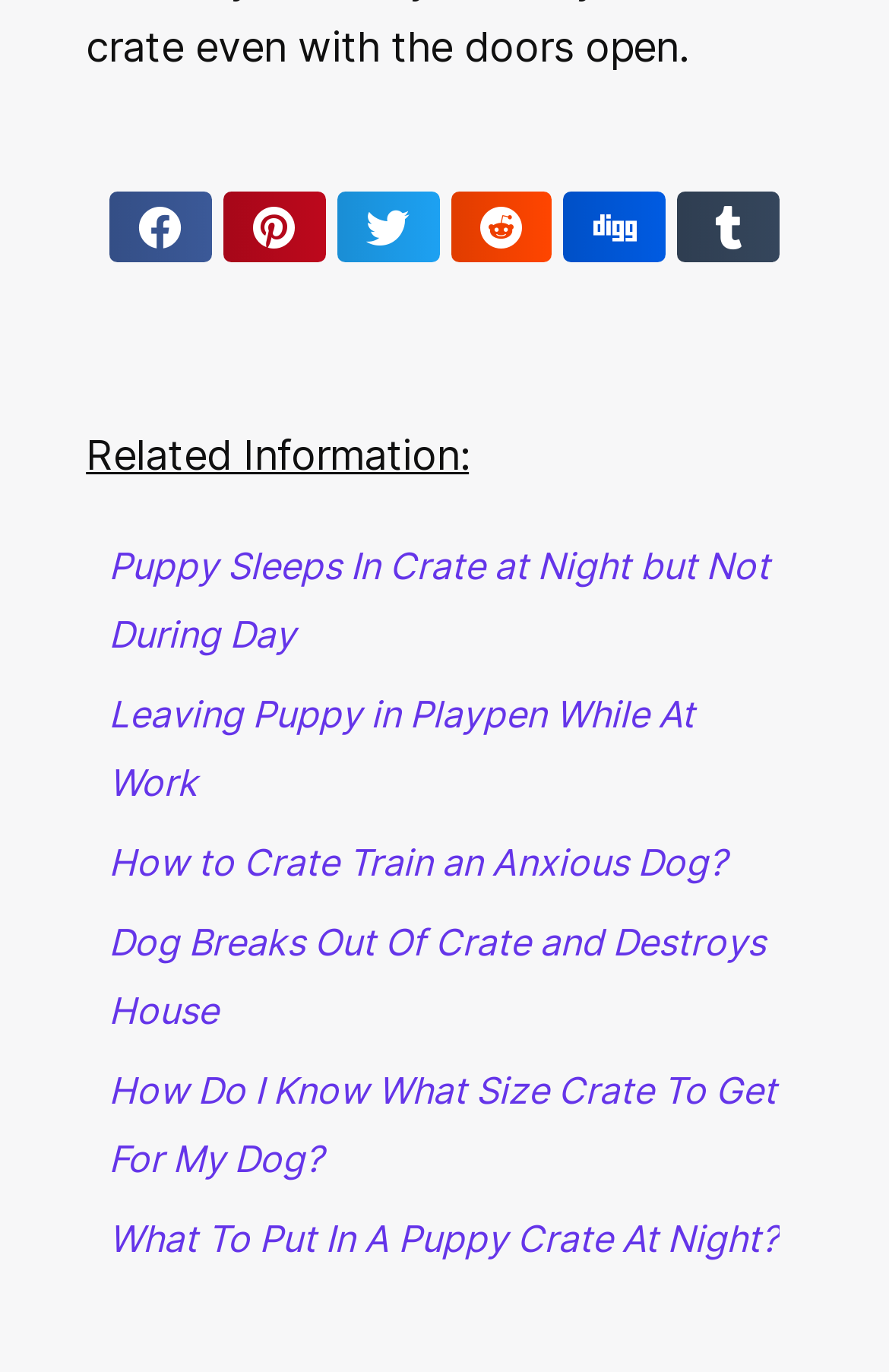Locate the bounding box coordinates of the clickable region to complete the following instruction: "Share on twitter."

[0.378, 0.139, 0.494, 0.191]